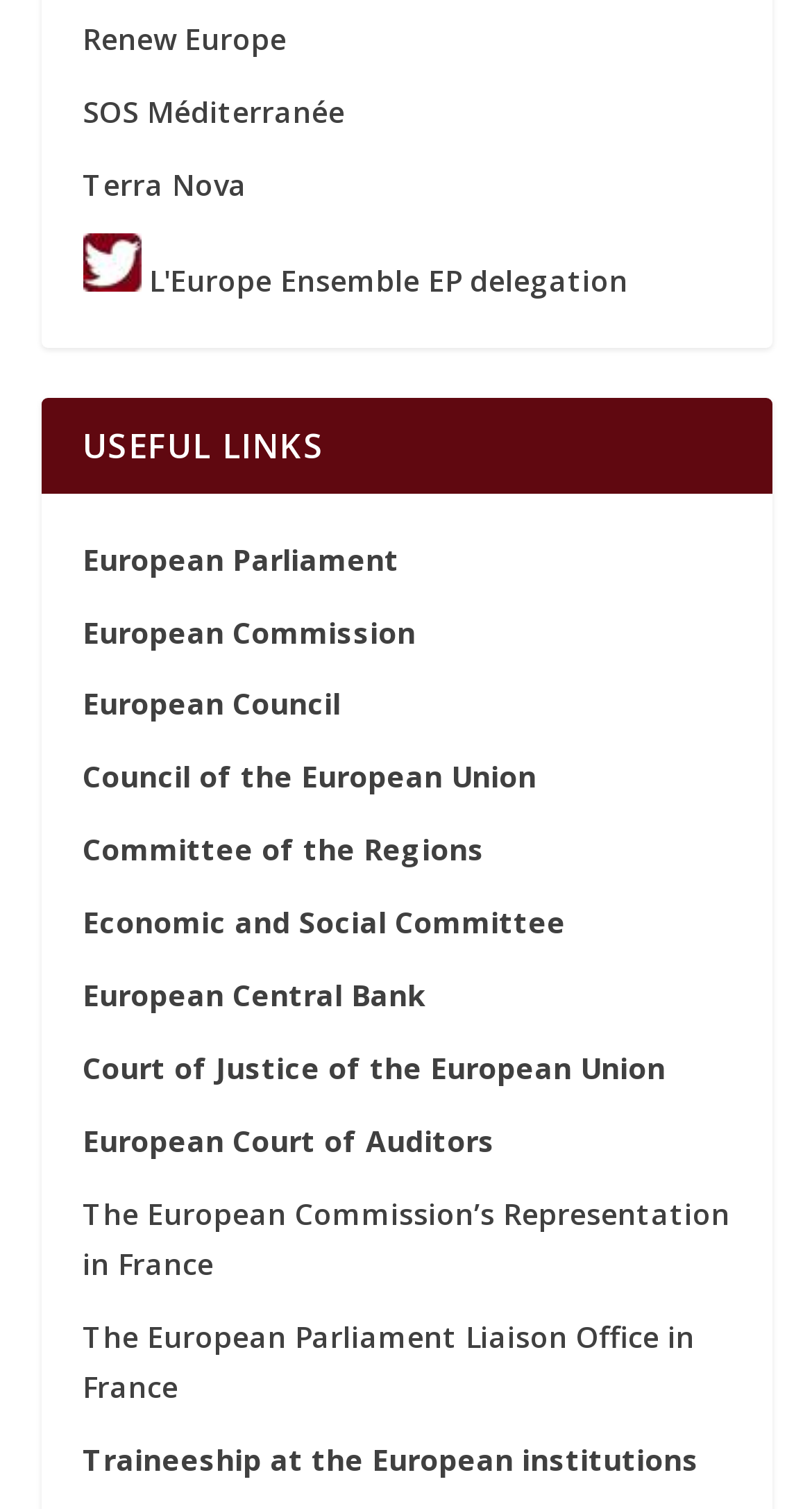Please find and report the bounding box coordinates of the element to click in order to perform the following action: "check out Terra Nova". The coordinates should be expressed as four float numbers between 0 and 1, in the format [left, top, right, bottom].

[0.101, 0.109, 0.304, 0.135]